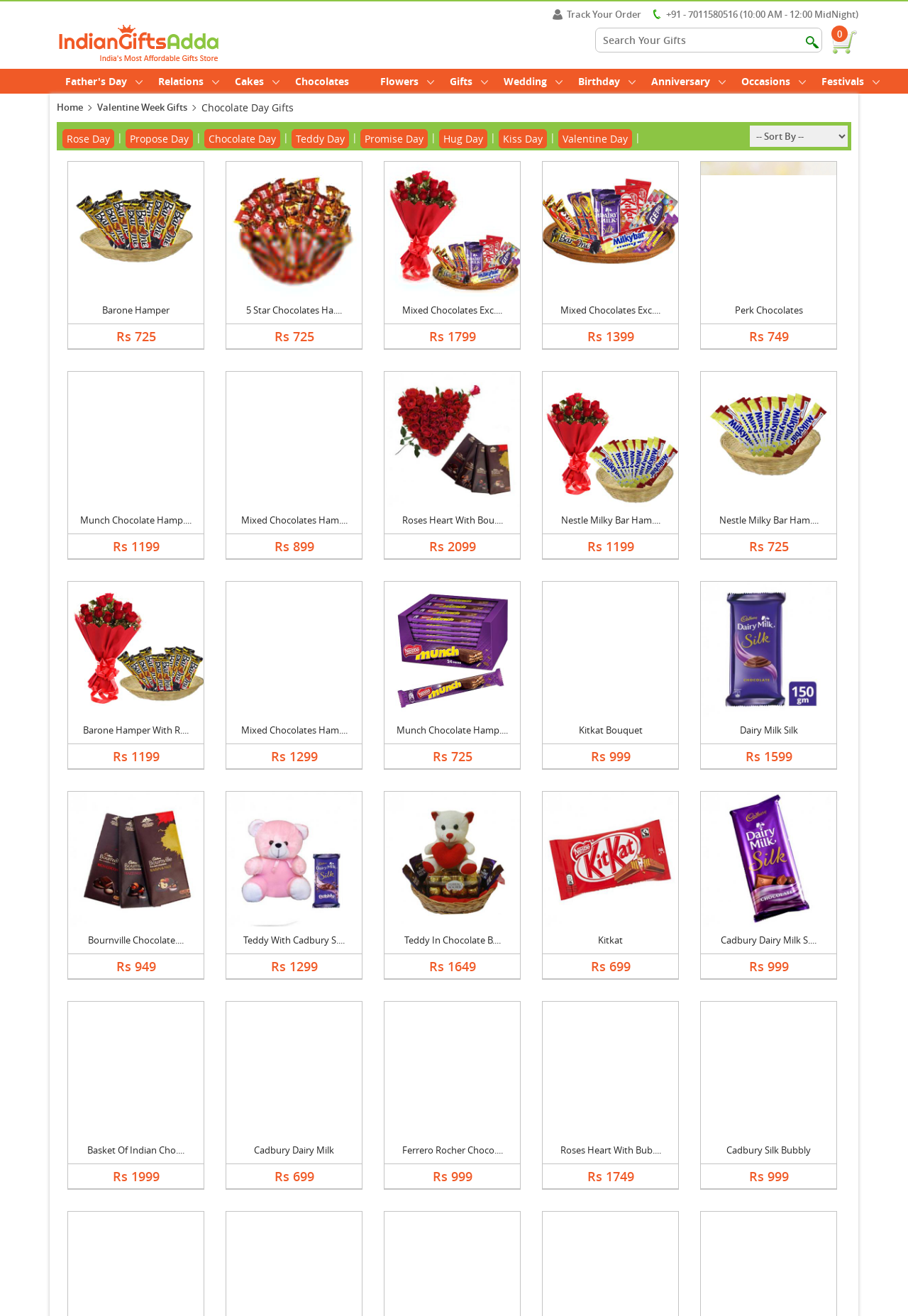What is the phone number displayed on the webpage?
Answer the question based on the image using a single word or a brief phrase.

+91 - 7011580516